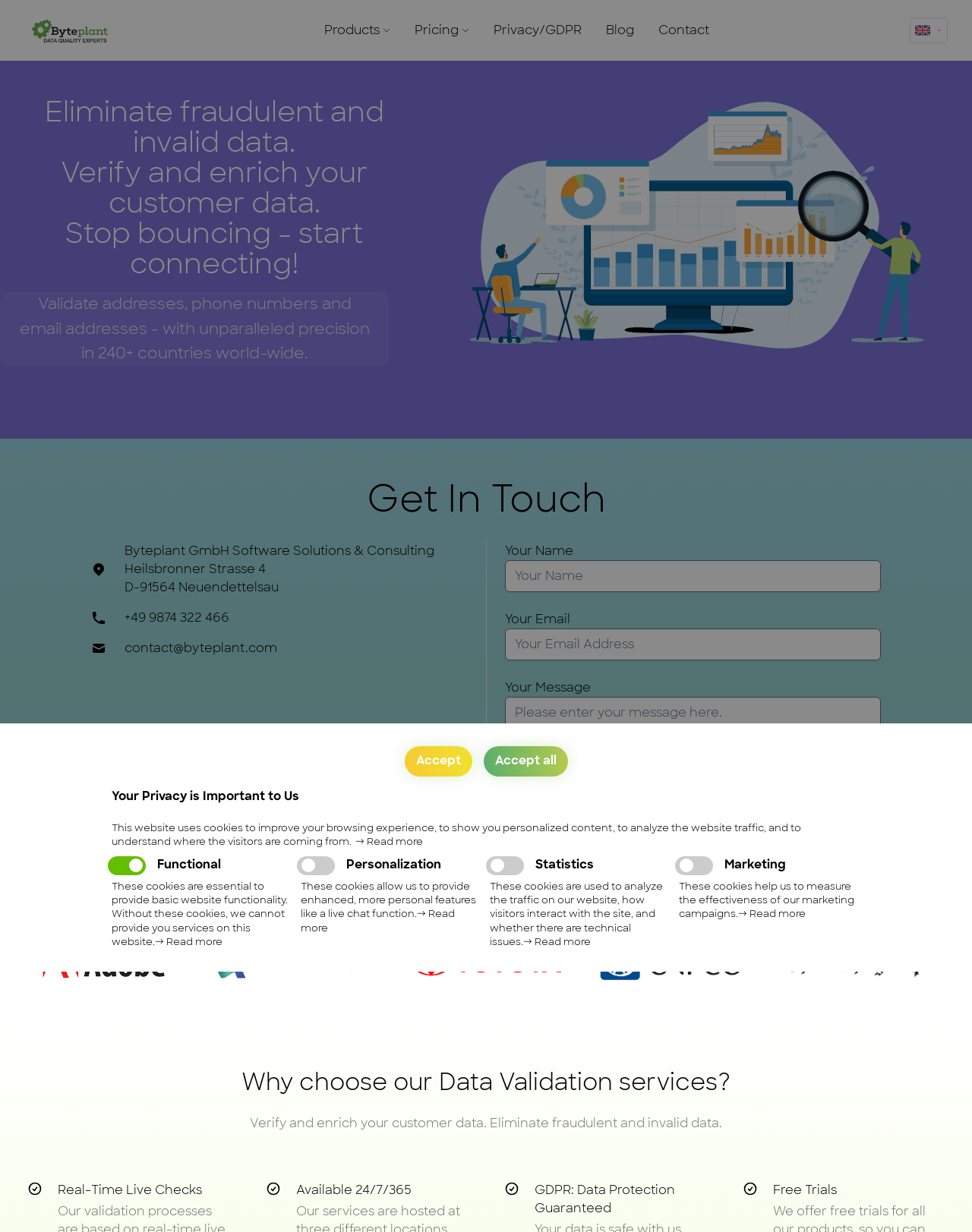Refer to the image and answer the question with as much detail as possible: What is the company name?

I found the company name 'Byteplant GmbH' in the StaticText element with the text 'Byteplant GmbH Software Solutions & Consulting' at the bottom of the webpage.